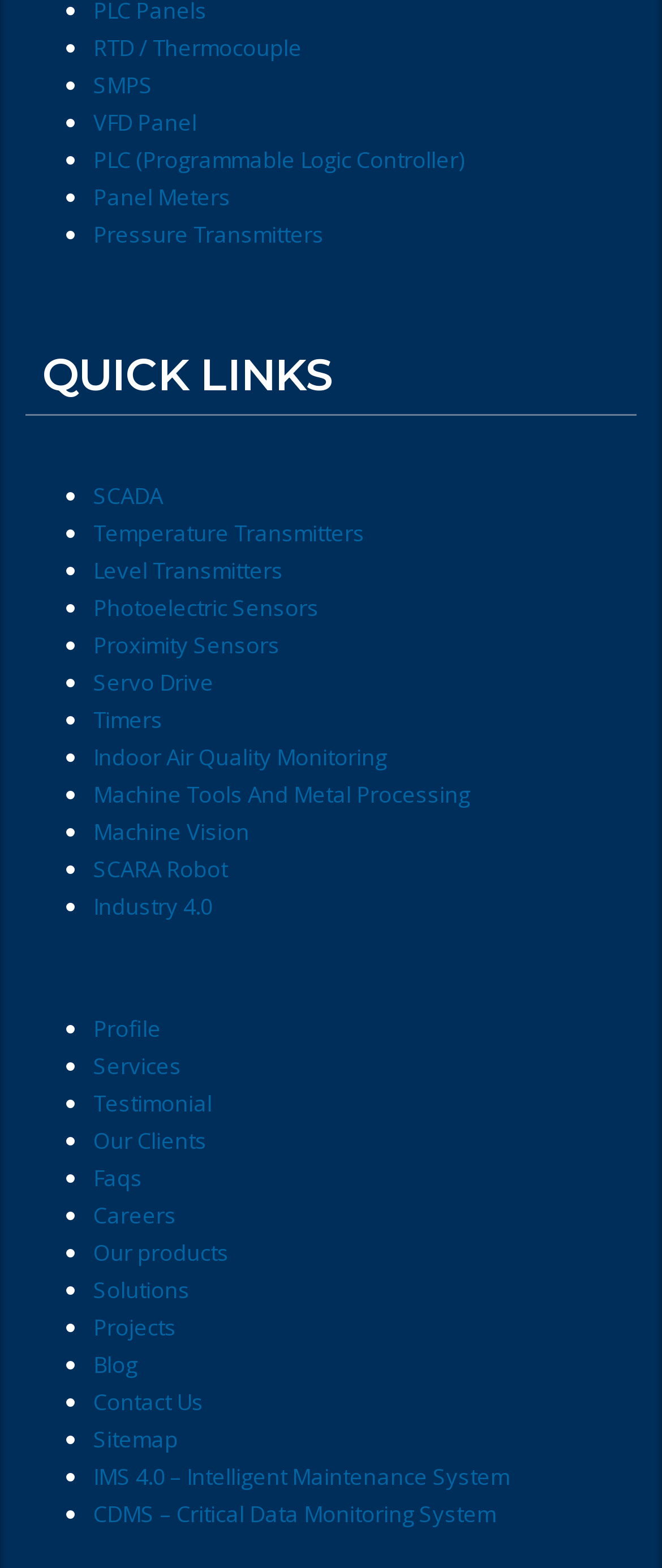Locate the bounding box coordinates of the clickable region to complete the following instruction: "Click on RTD / Thermocouple."

[0.141, 0.021, 0.456, 0.04]